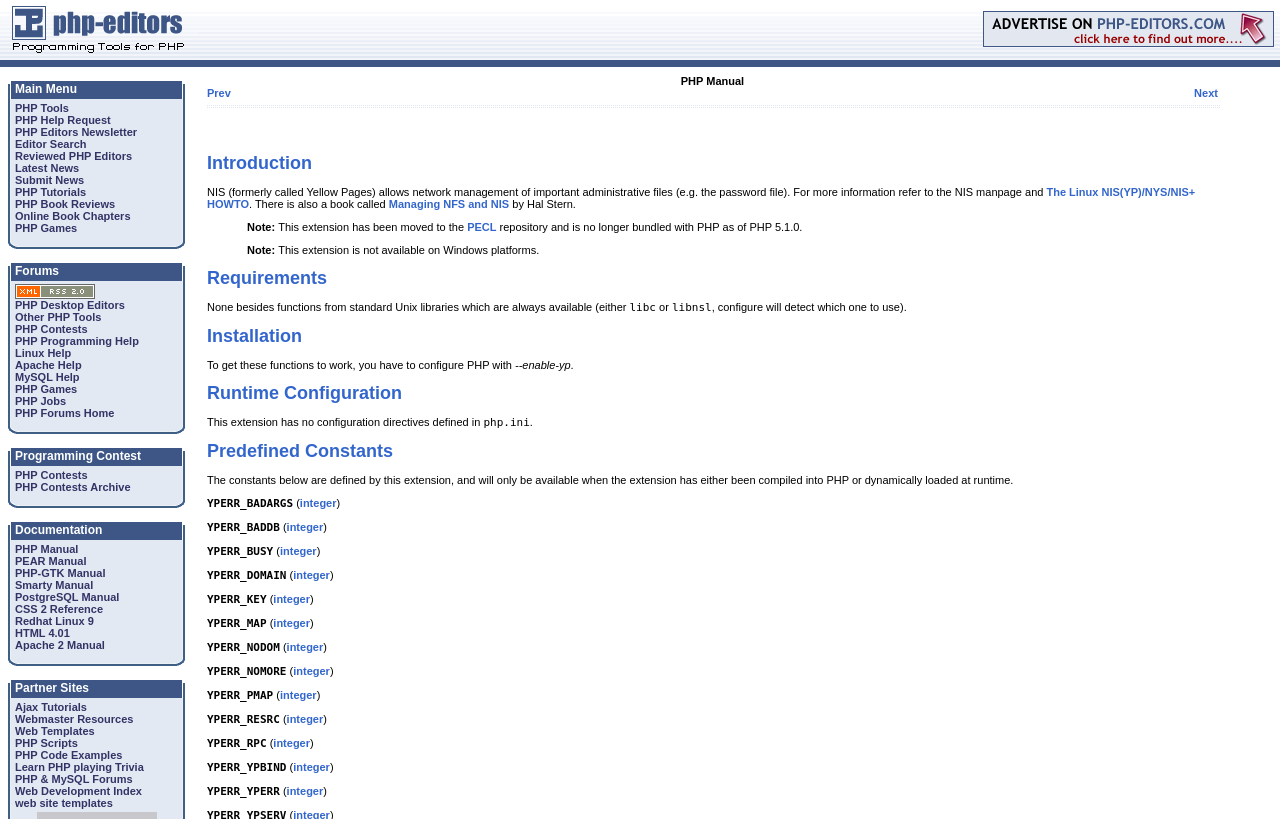Respond to the question below with a single word or phrase:
What is the main menu of this webpage?

PHP Tools, PHP Help Request, ...